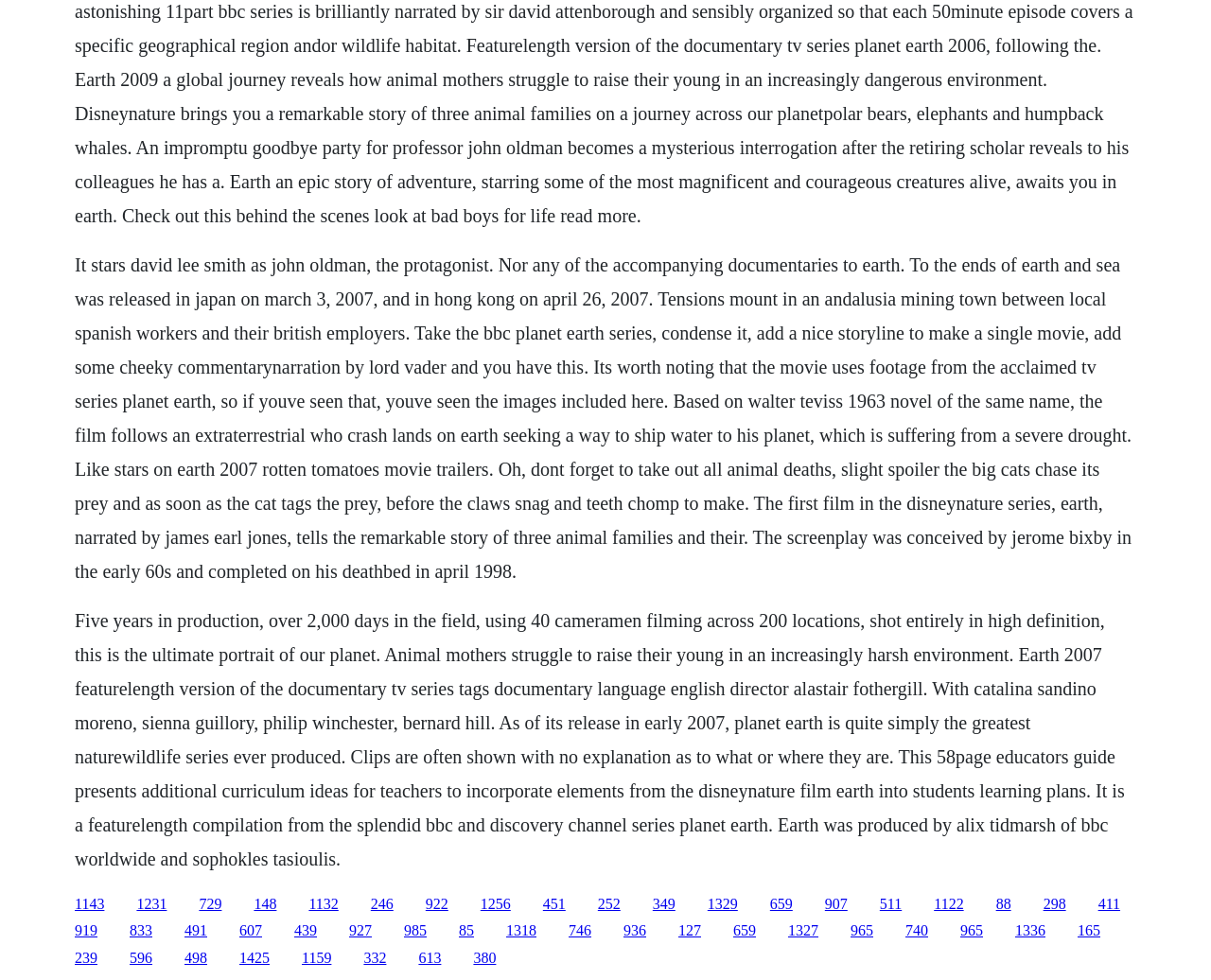Identify the bounding box coordinates of the area that should be clicked in order to complete the given instruction: "Read the review of the film Earth". The bounding box coordinates should be four float numbers between 0 and 1, i.e., [left, top, right, bottom].

[0.21, 0.914, 0.228, 0.93]